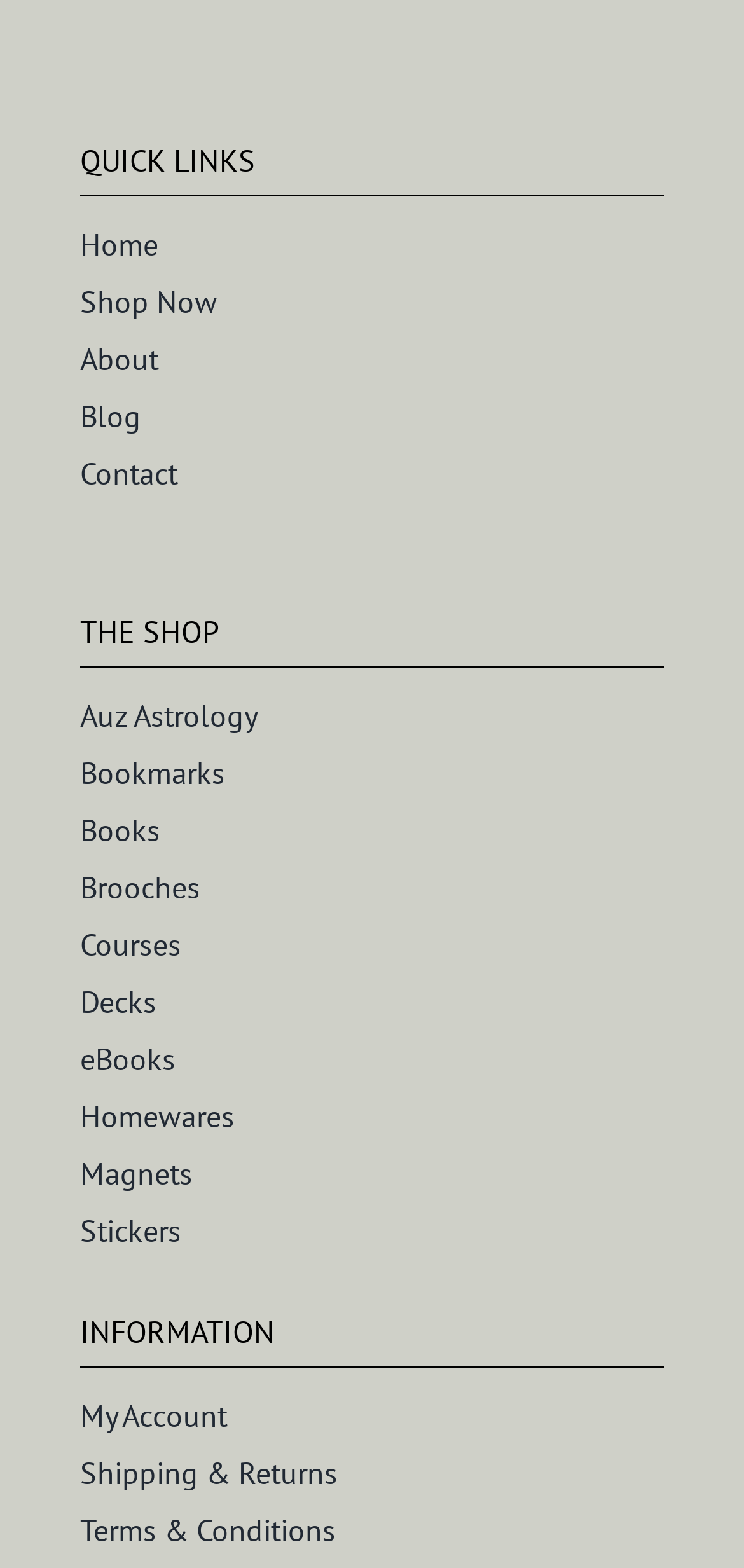Show the bounding box coordinates for the element that needs to be clicked to execute the following instruction: "visit blog". Provide the coordinates in the form of four float numbers between 0 and 1, i.e., [left, top, right, bottom].

[0.108, 0.247, 0.892, 0.283]